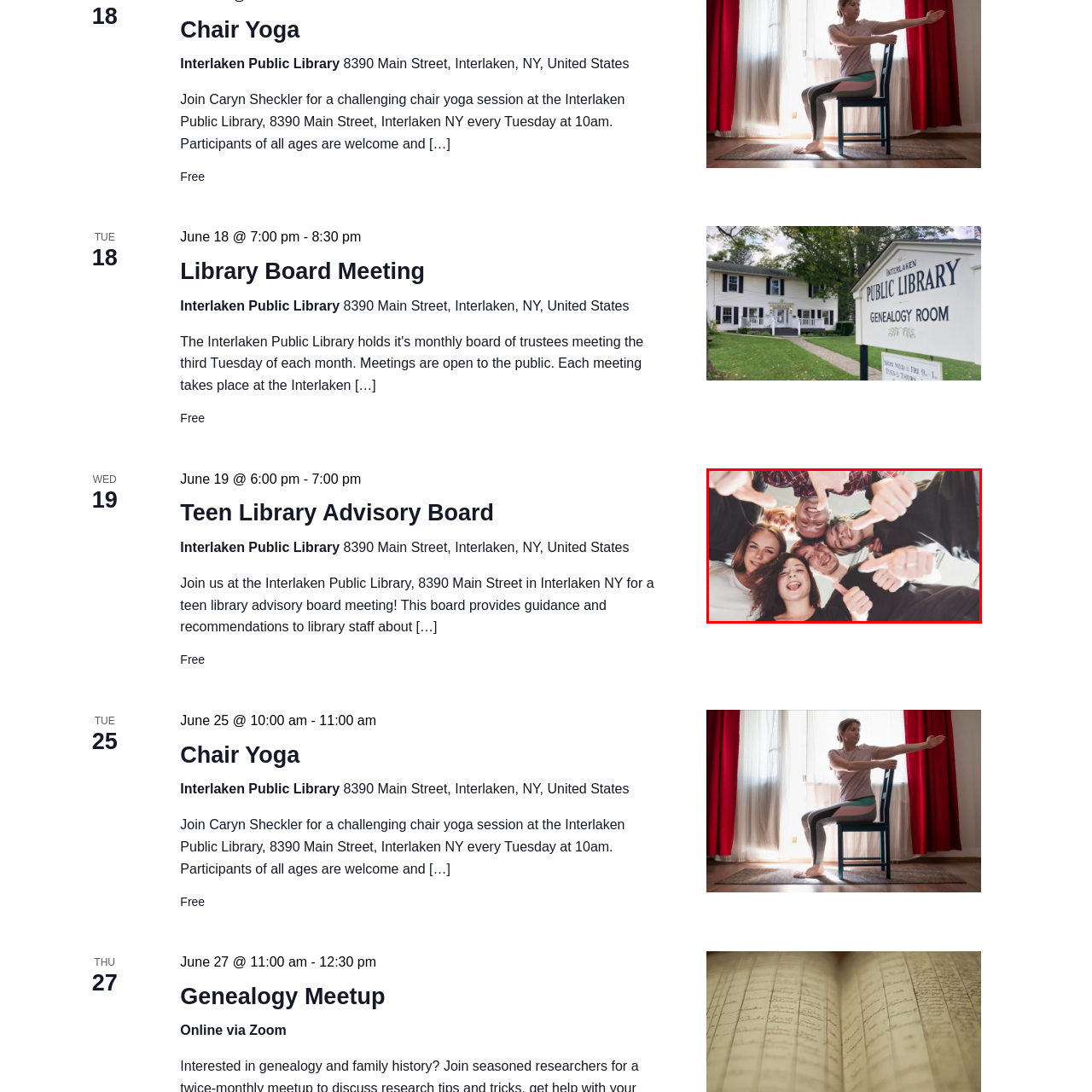Describe fully the image that is contained within the red bounding box.

A lively group of young adults gathers together, captured in a joyful moment from a low angle. They are enthusiastically giving thumbs-up signs, showcasing their camaraderie and positivity. The individuals exhibit a range of expressions, from smiling to playful gestures, embodying a spirit of happiness and engagement. Their casual attire suggests a relaxed setting, likely representing a gathering or celebration among friends. This image reflects a sense of community and support, perfect for a social event or promotional material related to gatherings and activities that encourage connection, such as the "Teen Library Advisory Board" at the Interlaken Public Library, where similar energetic interactions can foster unity and enthusiasm.